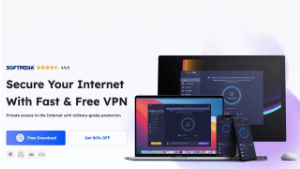What is the rating of iTop VPN from Softpedia?
Using the image, elaborate on the answer with as much detail as possible.

The advertisement features a five-star rating from Softpedia, enhancing its appeal to potential users, which indicates a high level of satisfaction and recommendation from the reviewer.